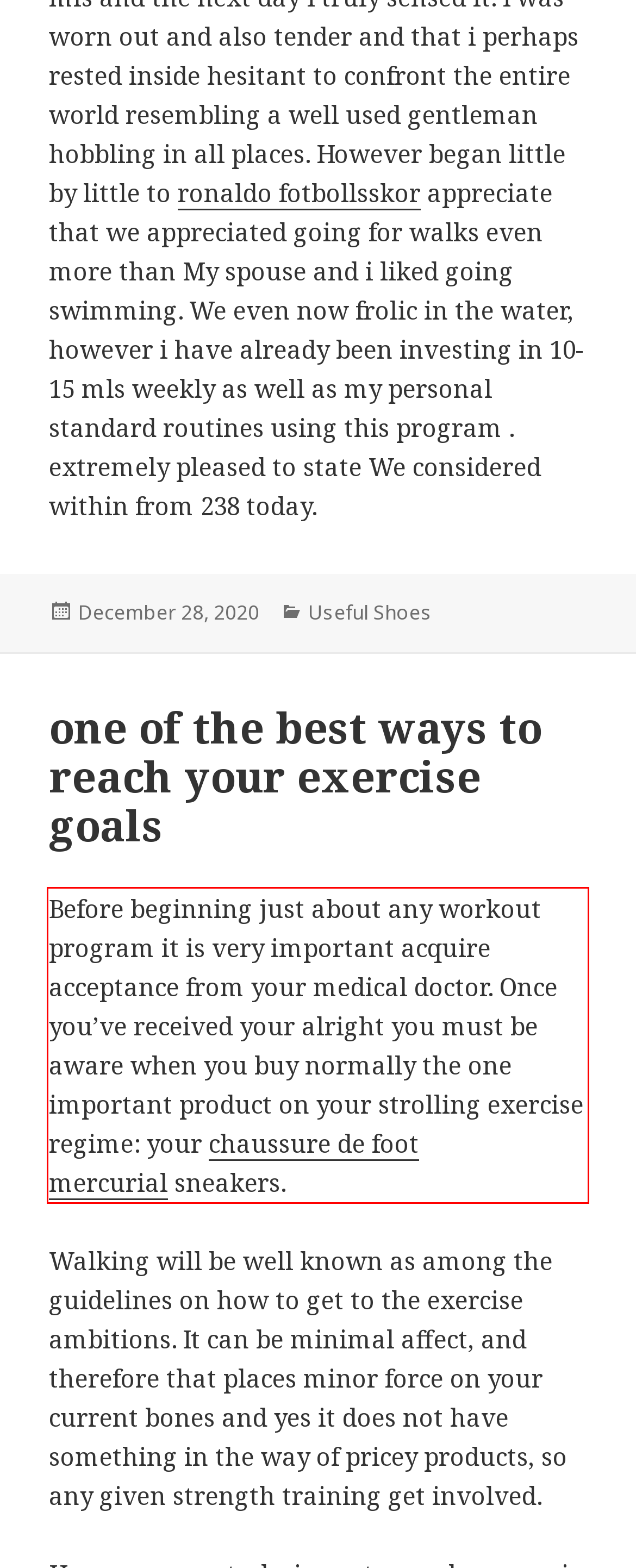Review the webpage screenshot provided, and perform OCR to extract the text from the red bounding box.

Before beginning just about any workout program it is very important acquire acceptance from your medical doctor. Once you’ve received your alright you must be aware when you buy normally the one important product on your strolling exercise regime: your chaussure de foot mercurial sneakers.